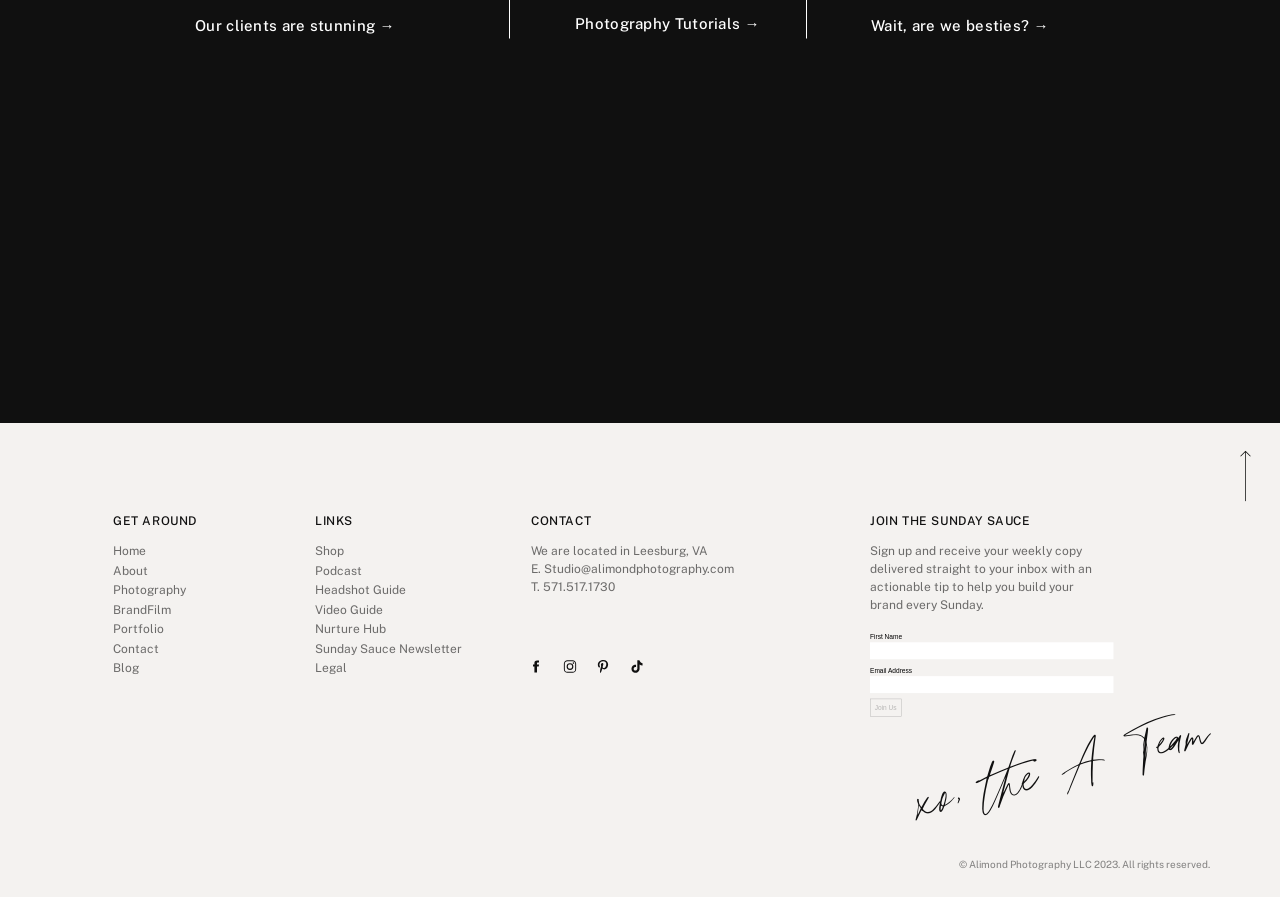Reply to the question with a single word or phrase:
How many social media links are there at the bottom of the page?

5